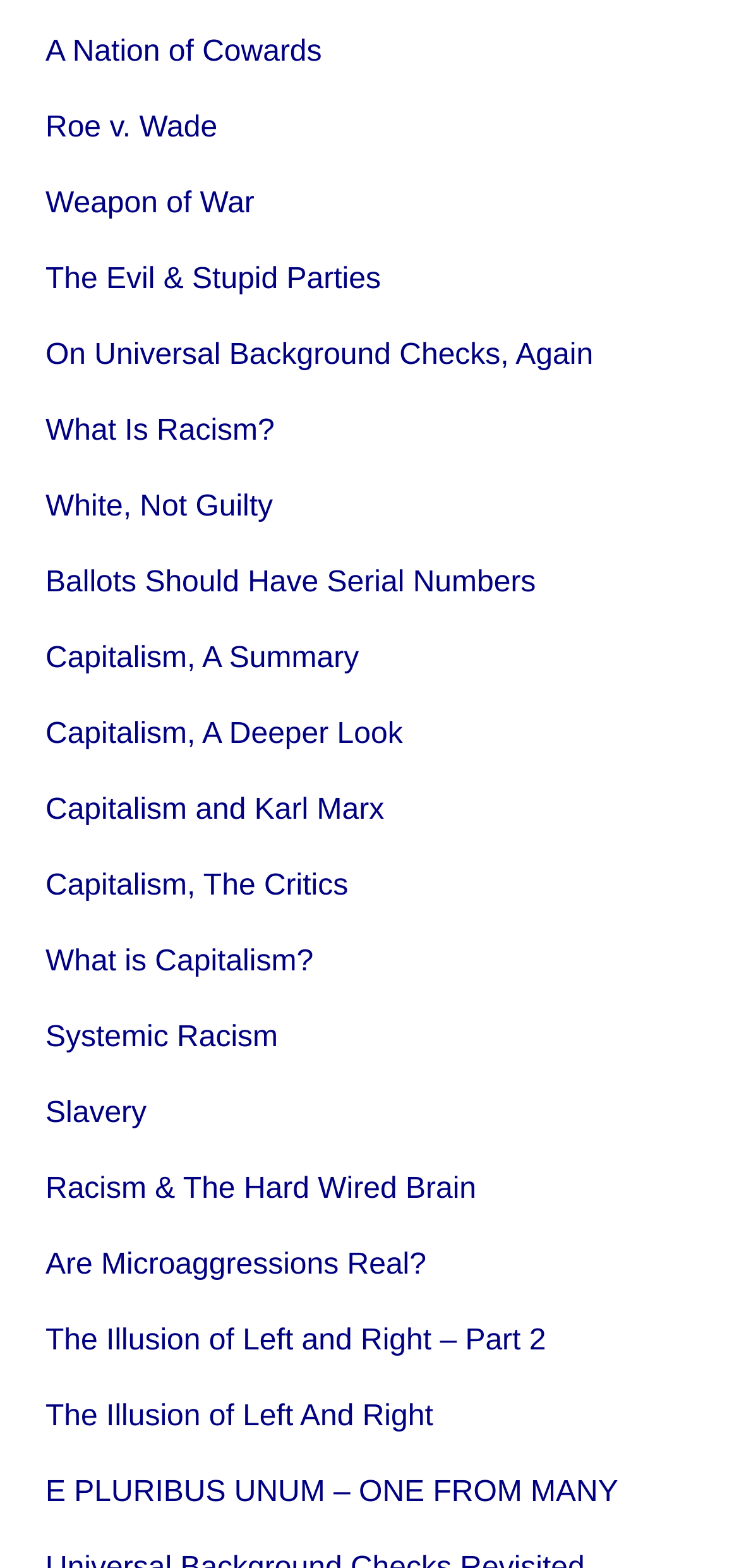What is the last link on the webpage?
Please use the image to provide a one-word or short phrase answer.

E PLURIBUS UNUM – ONE FROM MANY